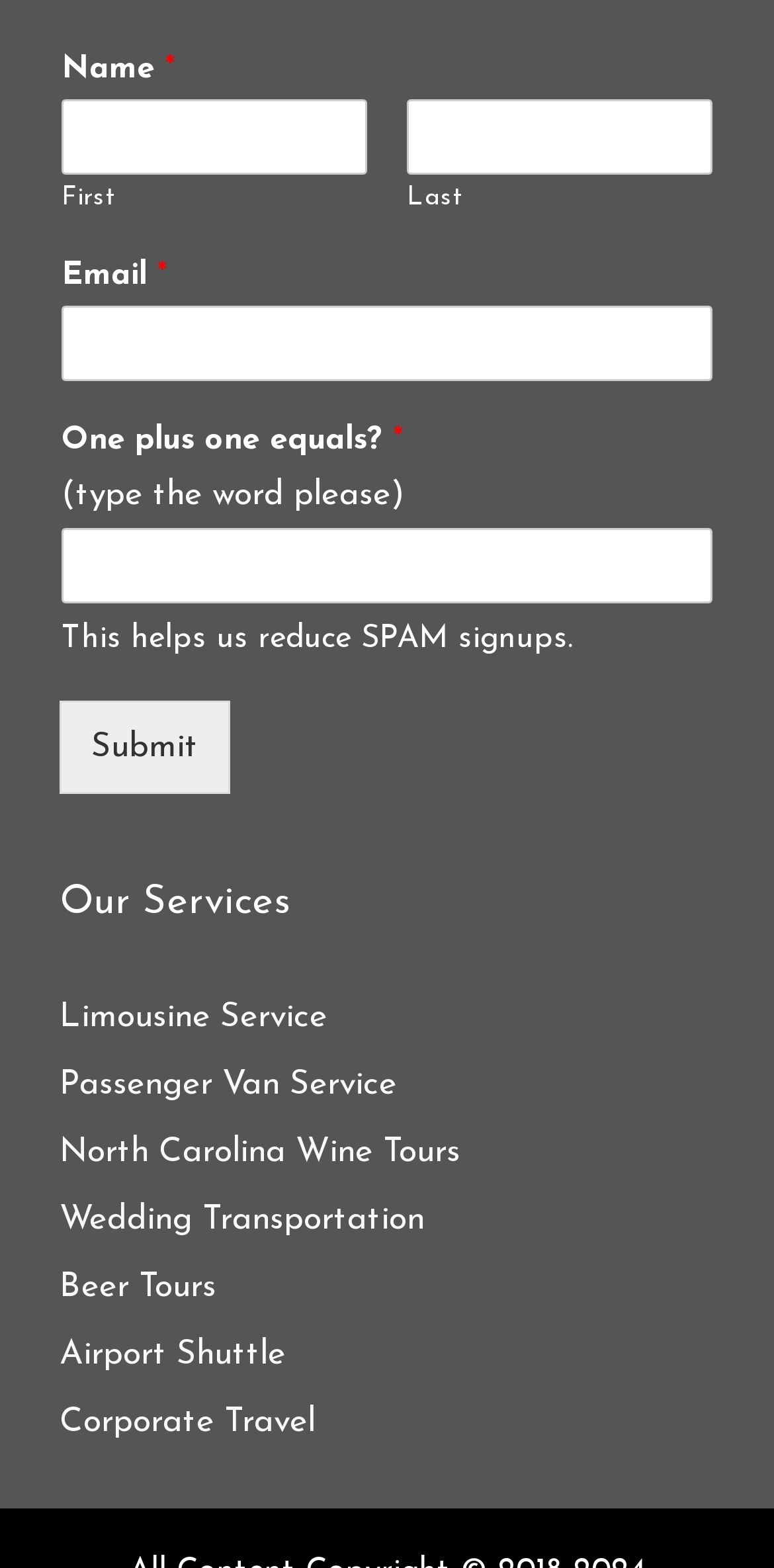Please identify the bounding box coordinates of the element on the webpage that should be clicked to follow this instruction: "Enter your last name". The bounding box coordinates should be given as four float numbers between 0 and 1, formatted as [left, top, right, bottom].

[0.526, 0.063, 0.921, 0.111]